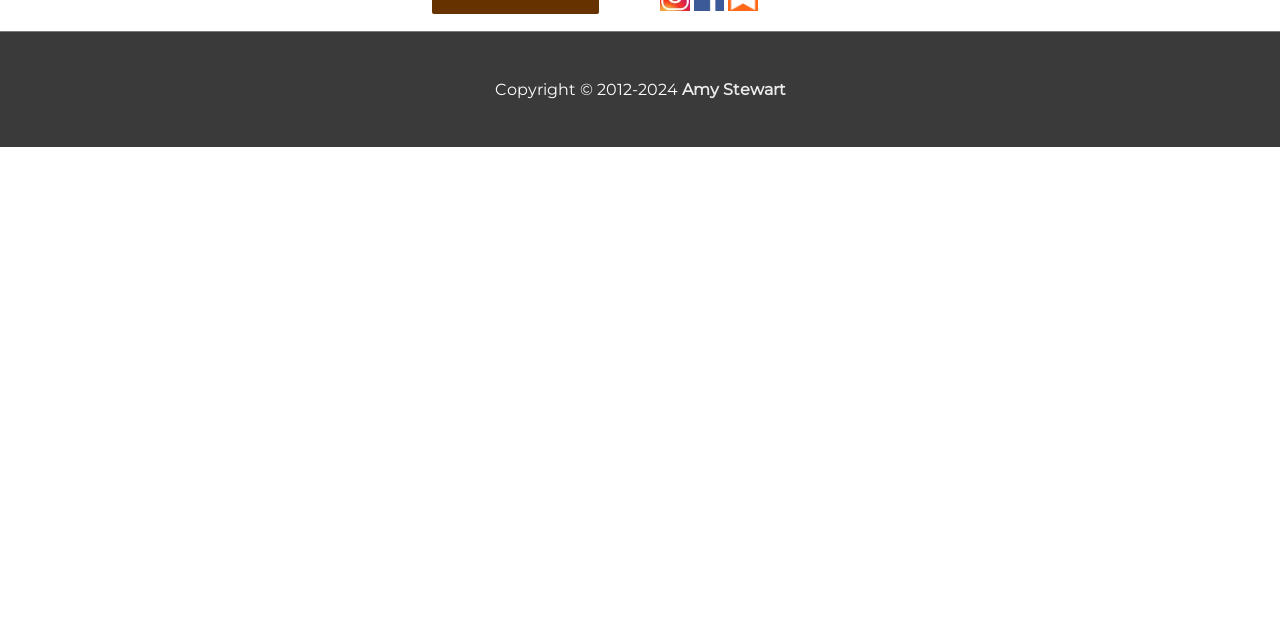Given the element description: "Amy Stewart", predict the bounding box coordinates of the UI element it refers to, using four float numbers between 0 and 1, i.e., [left, top, right, bottom].

[0.532, 0.124, 0.614, 0.154]